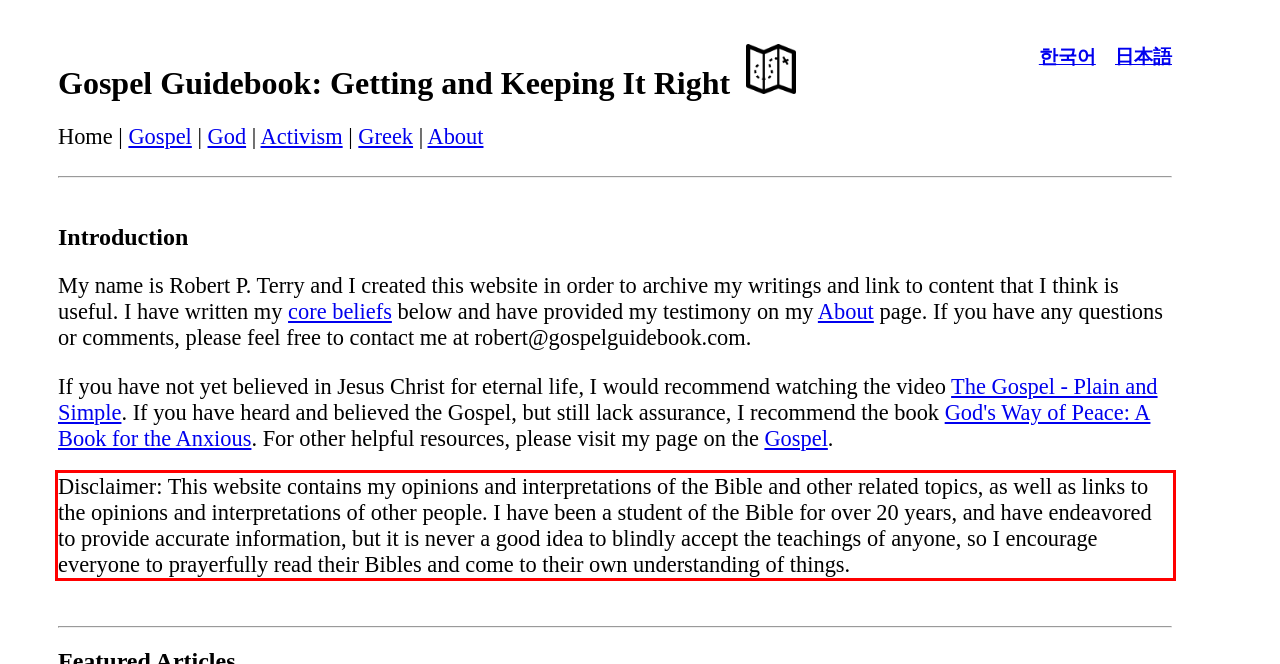You are given a screenshot with a red rectangle. Identify and extract the text within this red bounding box using OCR.

Disclaimer: This website contains my opinions and interpretations of the Bible and other related topics, as well as links to the opinions and interpretations of other people. I have been a student of the Bible for over 20 years, and have endeavored to provide accurate information, but it is never a good idea to blindly accept the teachings of anyone, so I encourage everyone to prayerfully read their Bibles and come to their own understanding of things.